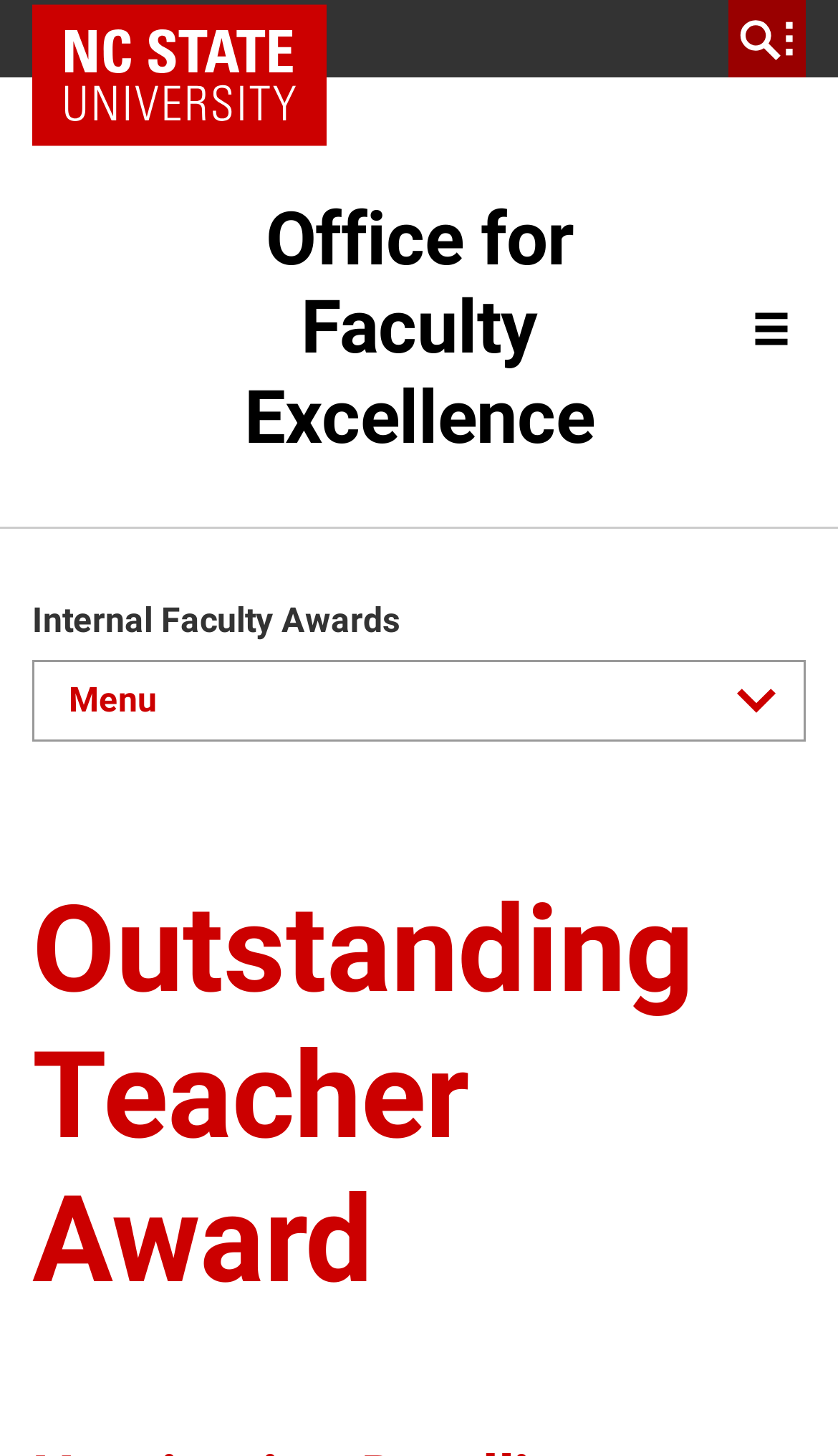Return the bounding box coordinates of the UI element that corresponds to this description: "Internal Faculty Awards". The coordinates must be given as four float numbers in the range of 0 and 1, [left, top, right, bottom].

[0.038, 0.398, 0.477, 0.454]